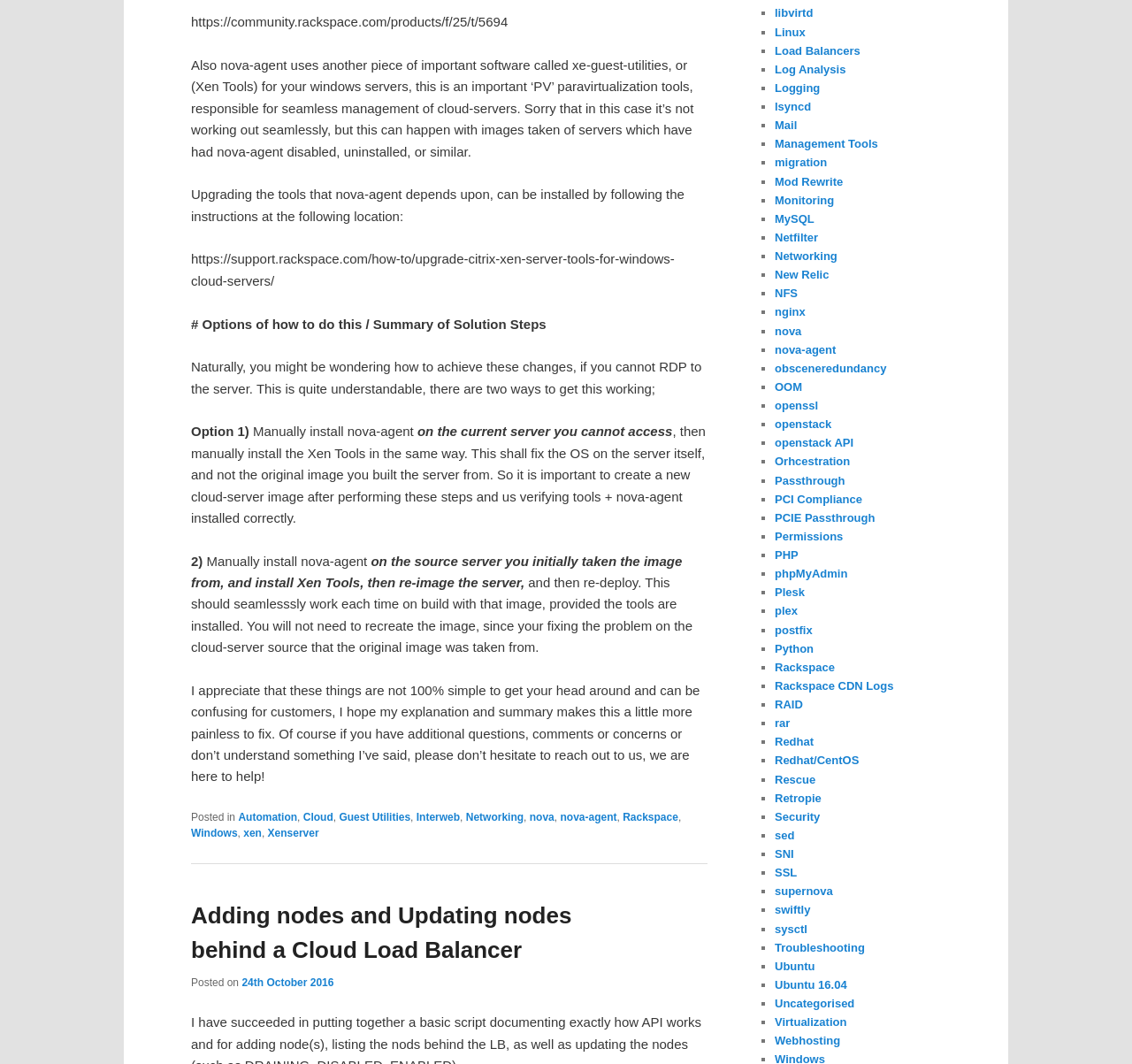Please specify the bounding box coordinates of the clickable section necessary to execute the following command: "Click on the link 'Automation'".

[0.21, 0.762, 0.263, 0.774]